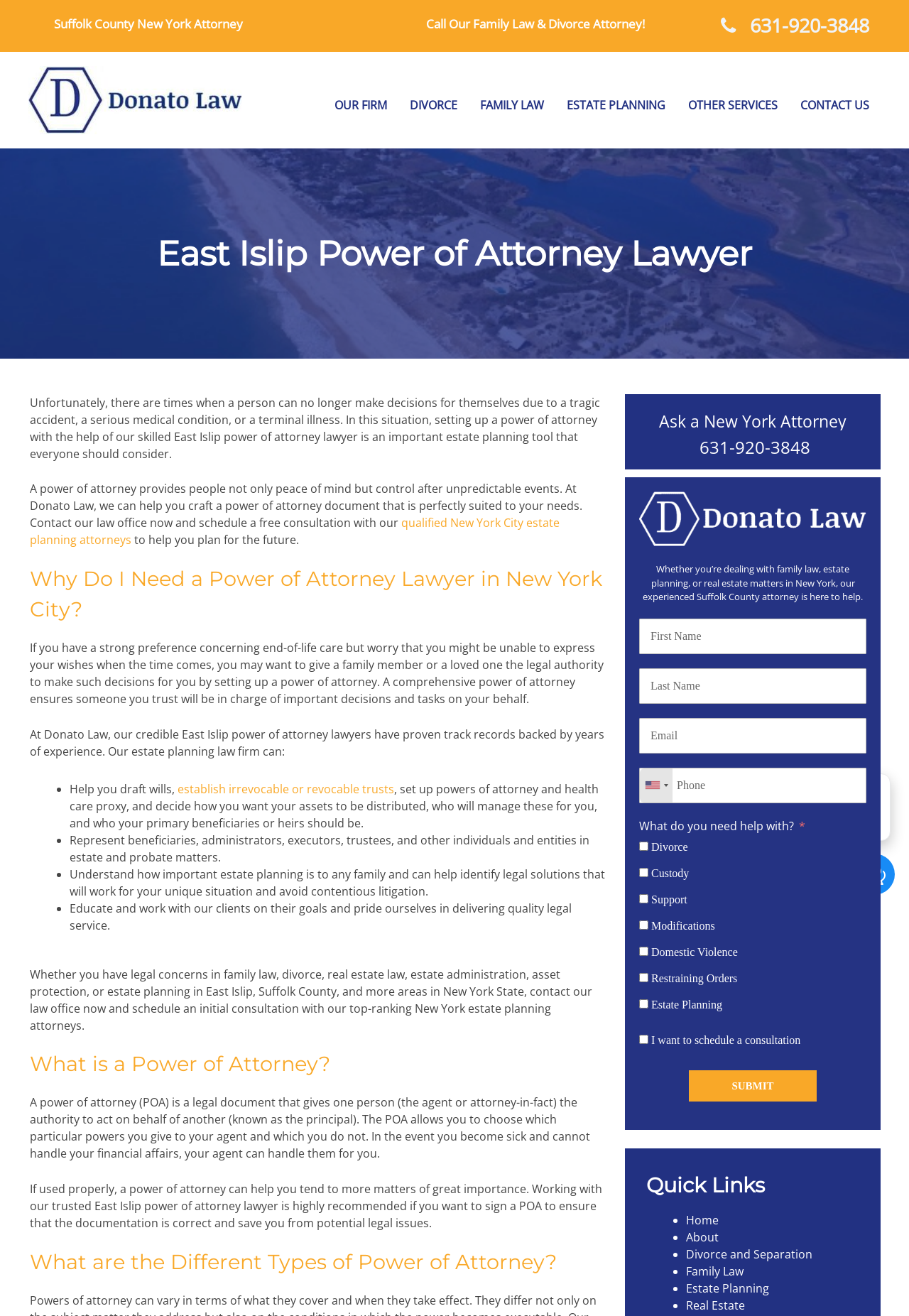Please reply to the following question with a single word or a short phrase:
What types of services does the law firm offer?

Family Law, Divorce, Estate Planning, etc.